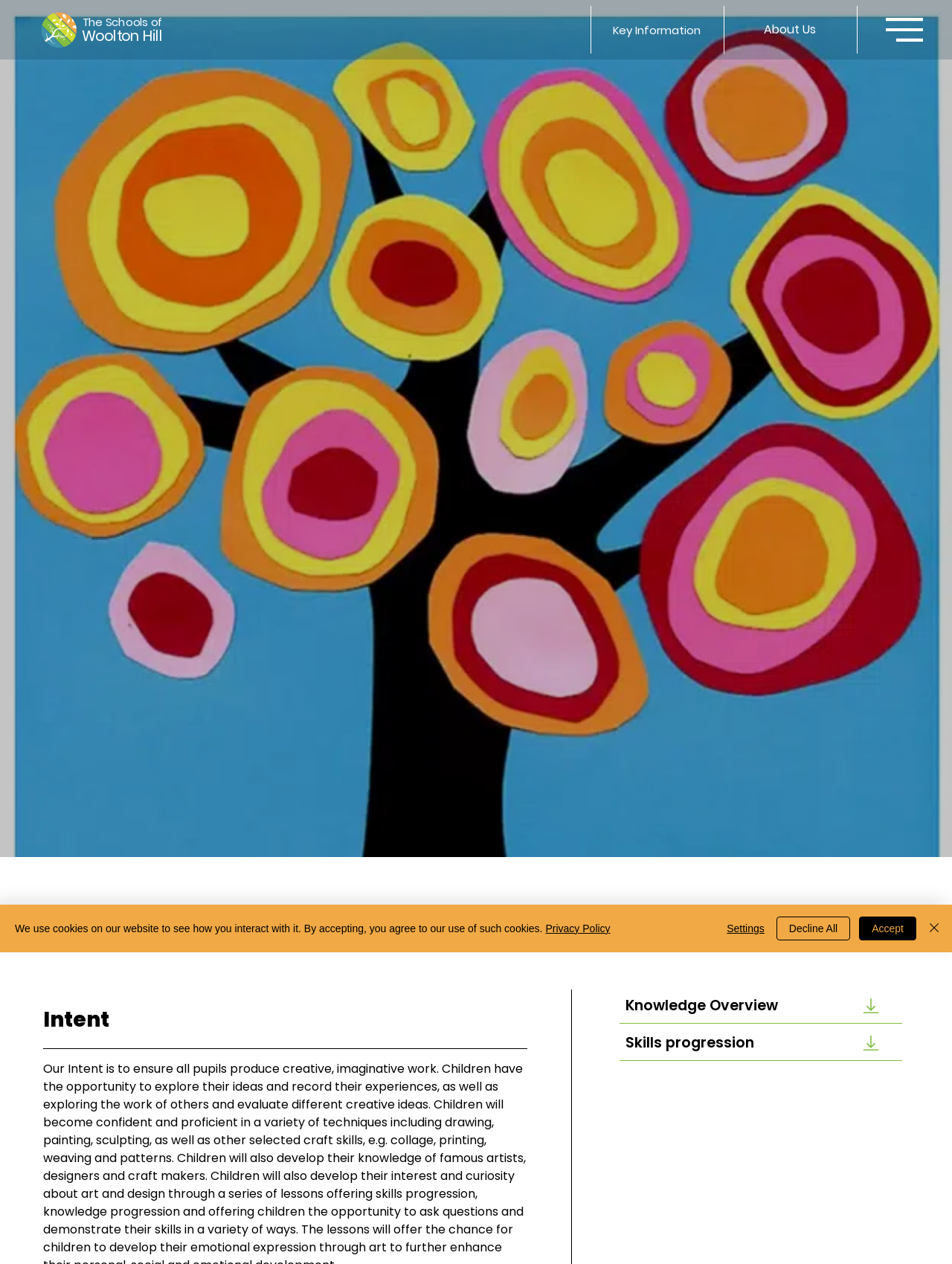Summarize the webpage comprehensively, mentioning all visible components.

The webpage appears to be an educational or informative page about art, with a prominent image of art taking up most of the top section. Below the image, there is a heading titled "Art" and a subheading "Knowledge Overview". 

To the top left, there are three links: an empty link, "Key Information", and "About Us". On the top right, there is a button with no text. 

The main content of the page is divided into sections, with headings such as "Skills progression" and "Intent". Each of these sections has a link with a "download icon" on the right side. 

There is a section with a heading "Intent" that contains an image and a static text element with a non-breaking space character. 

At the bottom of the page, there is a cookie policy alert that spans the entire width of the page. The alert contains a message about the use of cookies and provides links to the "Privacy Policy" and buttons to "Accept", "Decline All", or "Settings". There is also a "Close" button with a corresponding image on the far right.